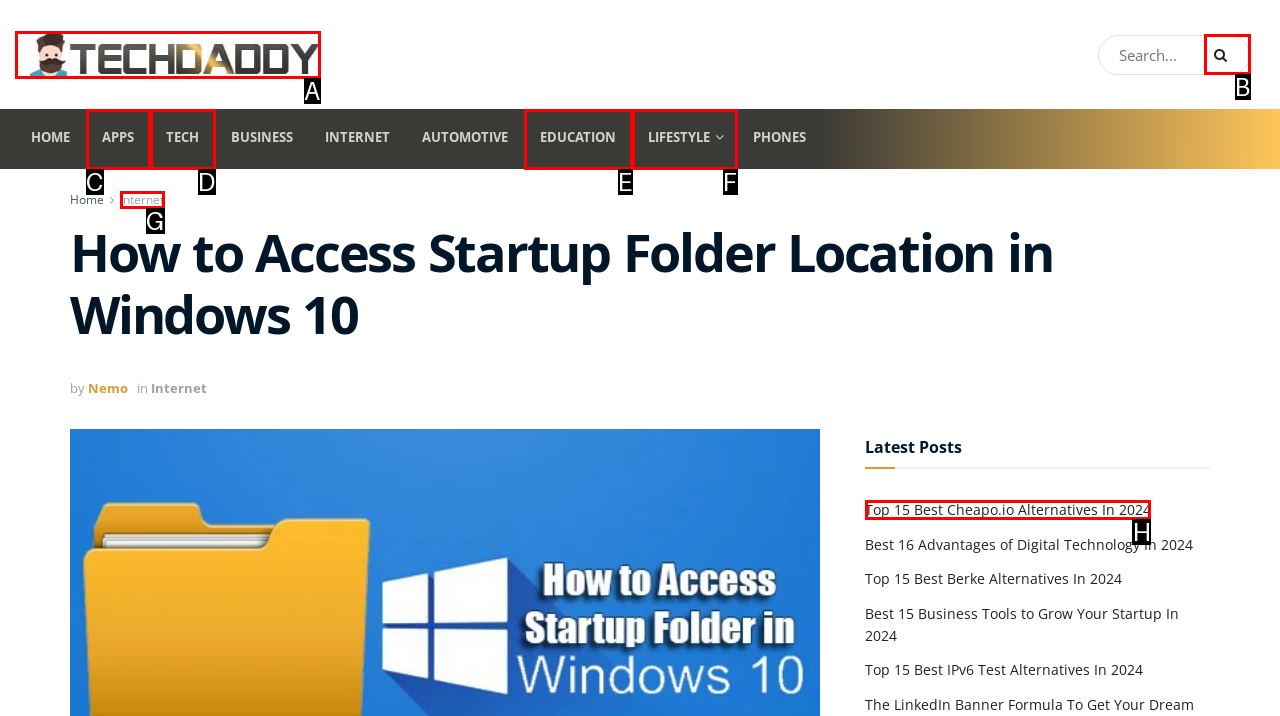Determine which HTML element to click on in order to complete the action: Read the latest post.
Reply with the letter of the selected option.

H